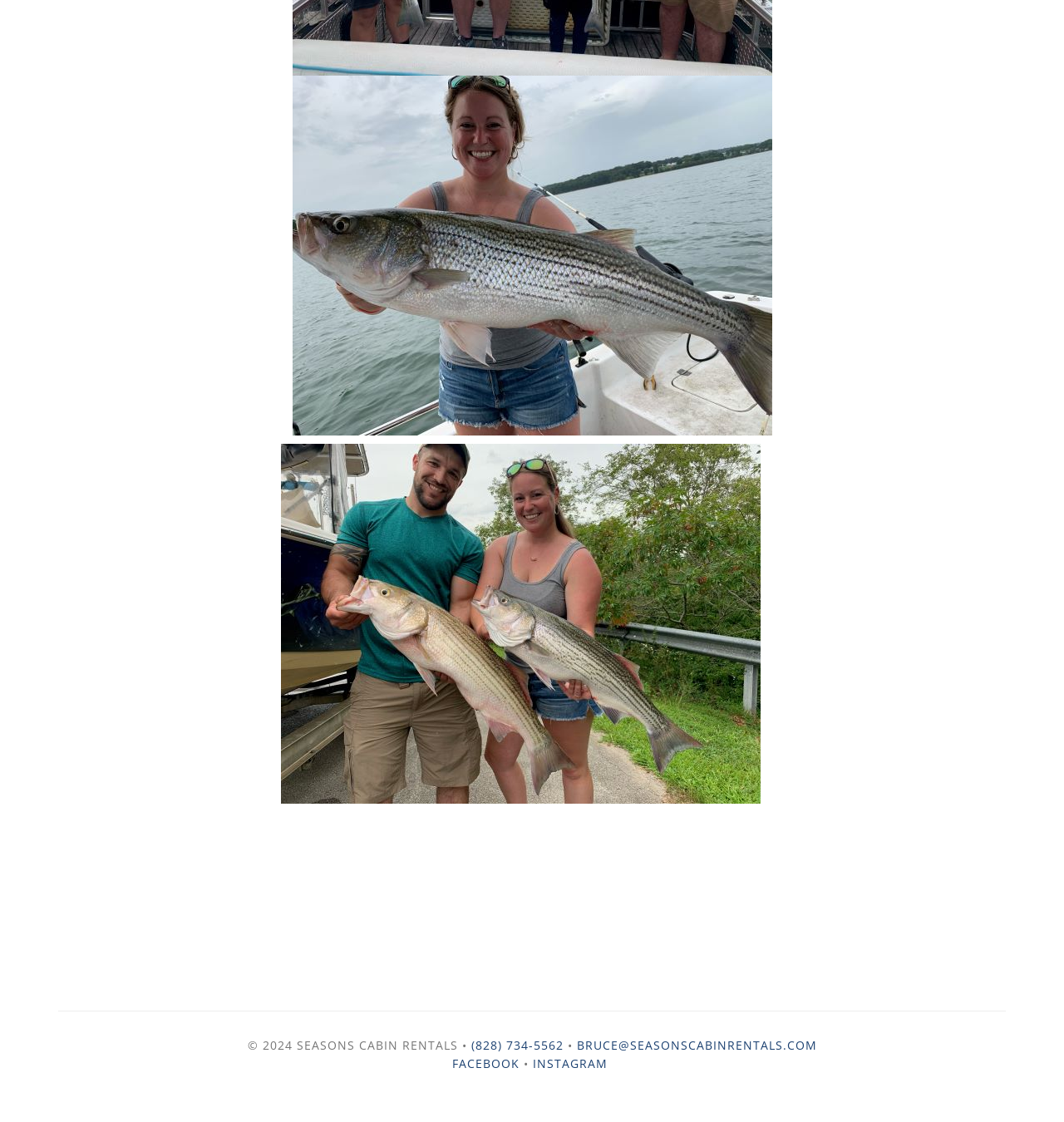What is the phone number?
Look at the image and construct a detailed response to the question.

I found the phone number by looking at the link element with the text '(828) 734-5562' at the bottom of the page.